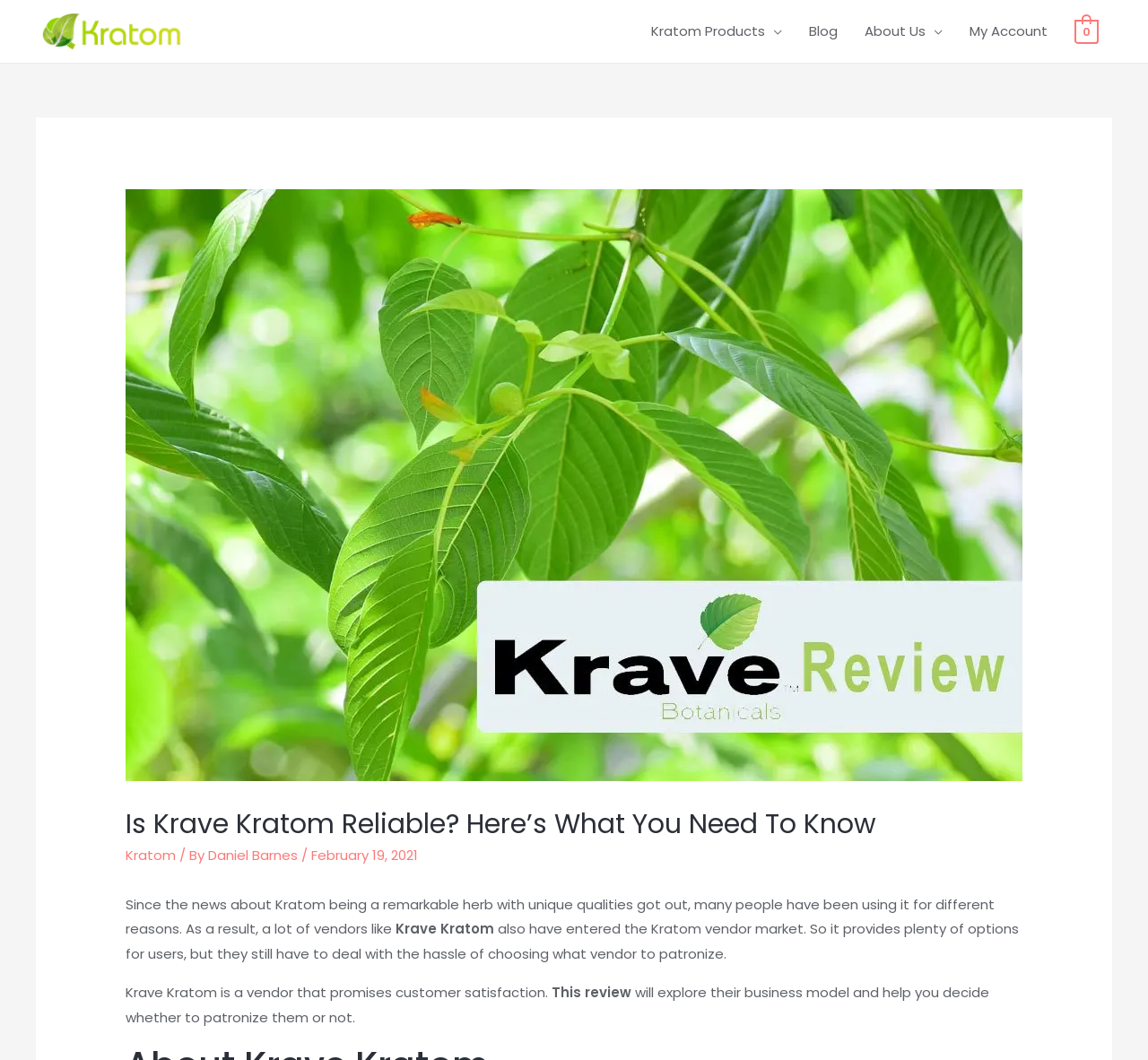Generate a comprehensive description of the webpage content.

The webpage is about a review of Krave Kratom, a vendor of Kratom products. At the top left corner, there is a logo of Q Kratom, which is also a link to the website. Below the logo, there is a navigation menu with links to Kratom products, blog, about us, and my account.

The main content of the webpage is a review article, which starts with a heading "Is Krave Kratom Reliable? Here’s What You Need To Know" at the top center of the page. Below the heading, there is an image related to Krave Kratom Review. The article is written by Daniel Barnes and was published on February 19, 2021.

The article begins with a paragraph discussing the popularity of Kratom and the emergence of many vendors, including Krave Kratom. The text is divided into several paragraphs, with the first paragraph introducing the topic and the subsequent paragraphs discussing Krave Kratom's business model and customer satisfaction promises. The review aims to help readers decide whether to patronize Krave Kratom or not.

At the top right corner, there is a small link with the text "0", which is not clear what it links to.